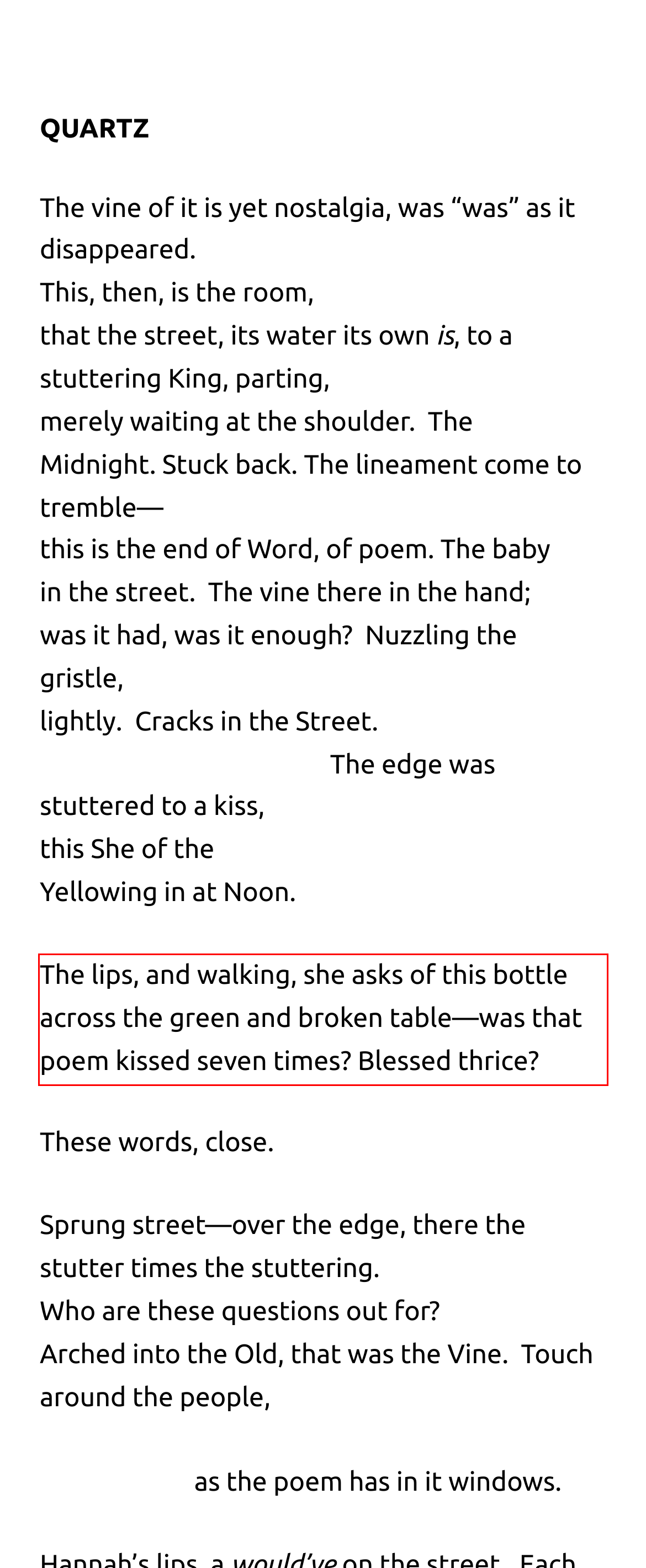You are provided with a webpage screenshot that includes a red rectangle bounding box. Extract the text content from within the bounding box using OCR.

The lips, and walking, she asks of this bottle across the green and broken table—was that poem kissed seven times? Blessed thrice?